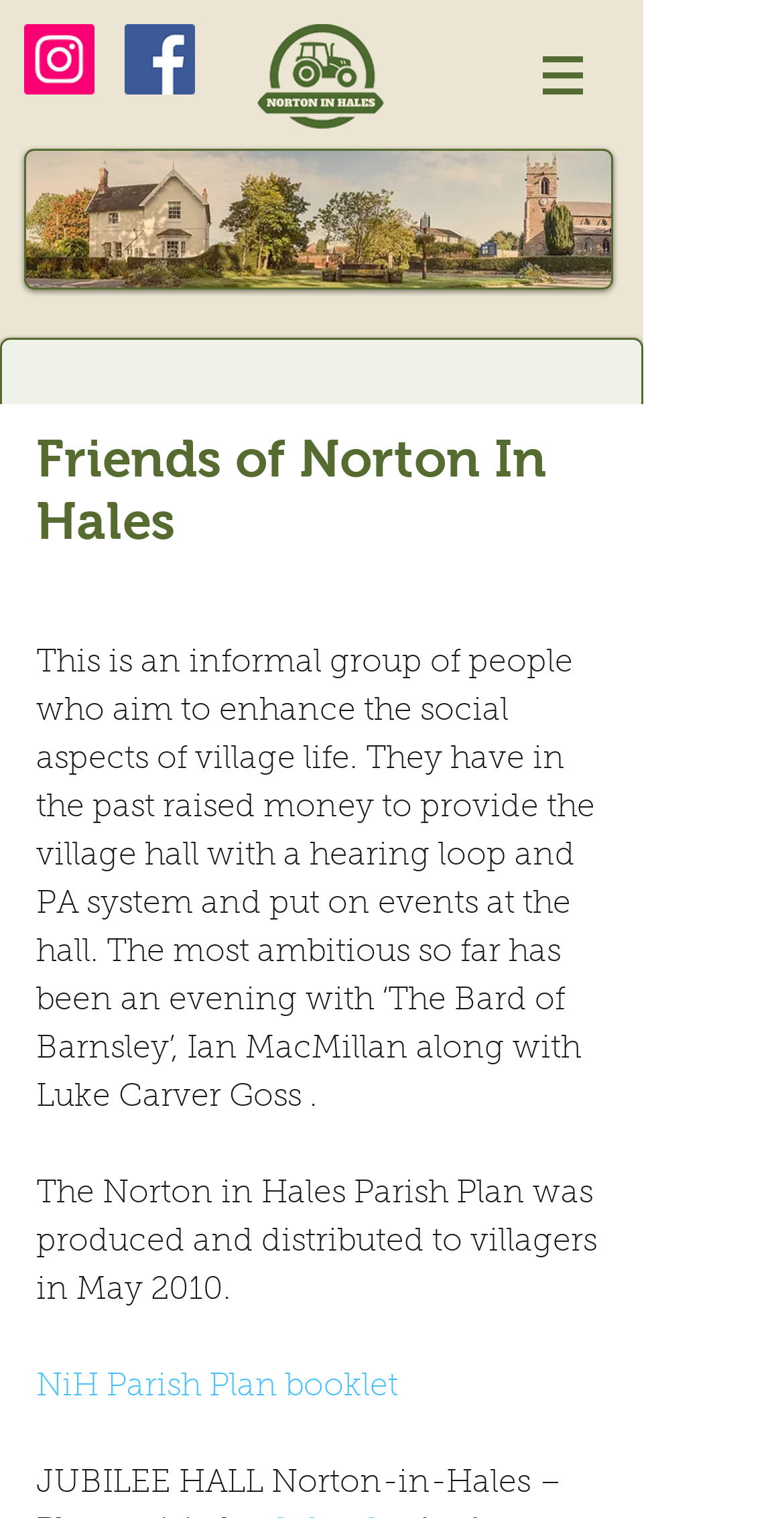Determine the bounding box for the described HTML element: "aria-label="Facebook"". Ensure the coordinates are four float numbers between 0 and 1 in the format [left, top, right, bottom].

[0.159, 0.016, 0.249, 0.062]